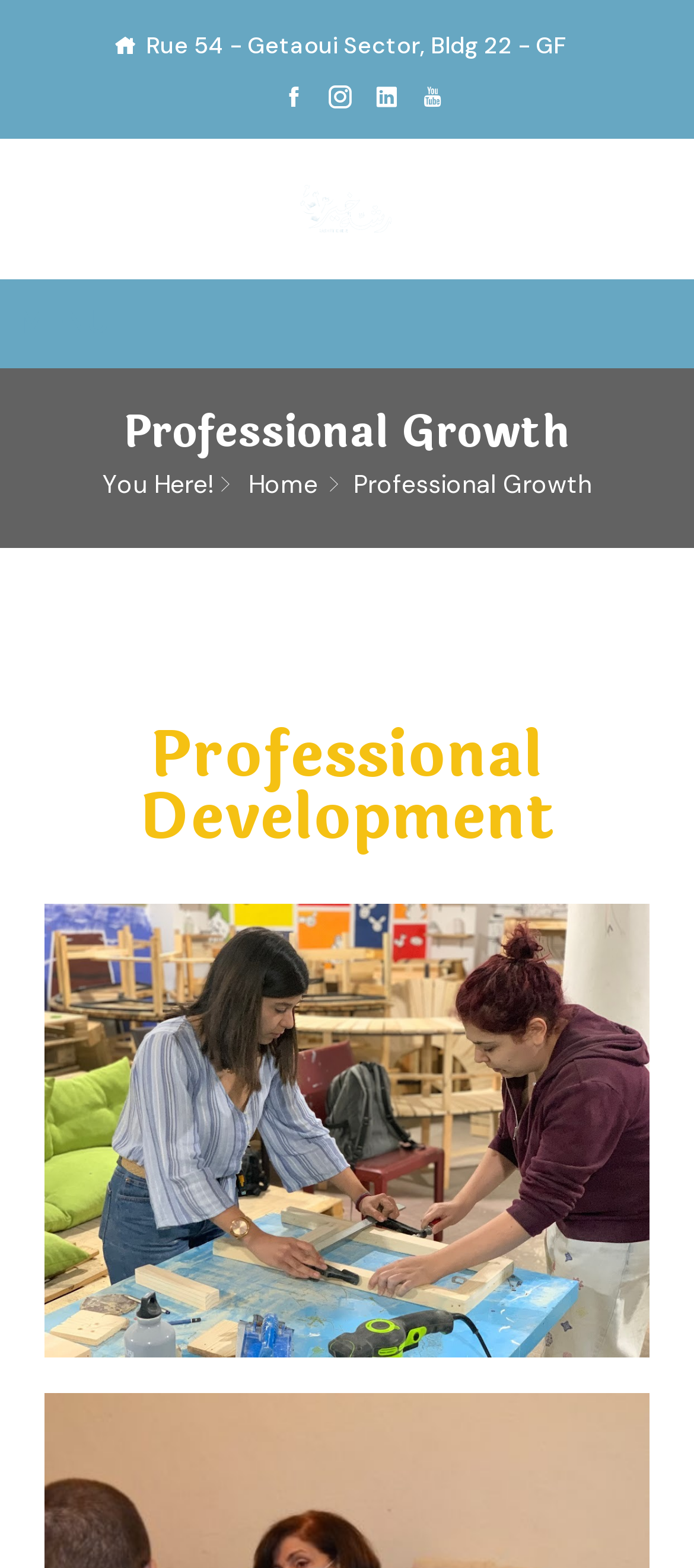Locate the UI element described by value="Buy Now" and provide its bounding box coordinates. Use the format (top-left x, top-left y, bottom-right x, bottom-right y) with all values as floating point numbers between 0 and 1.

None